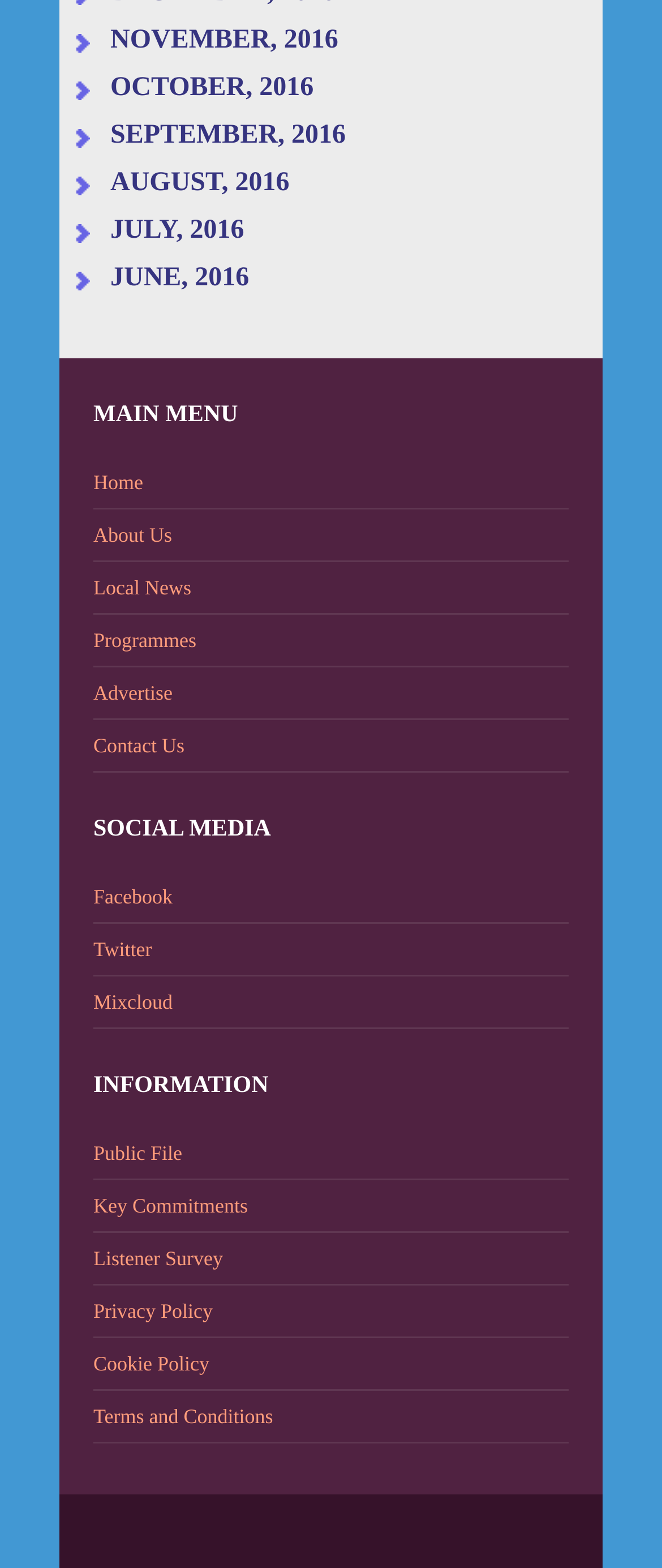Respond concisely with one word or phrase to the following query:
What is the last item in the main menu?

Contact Us